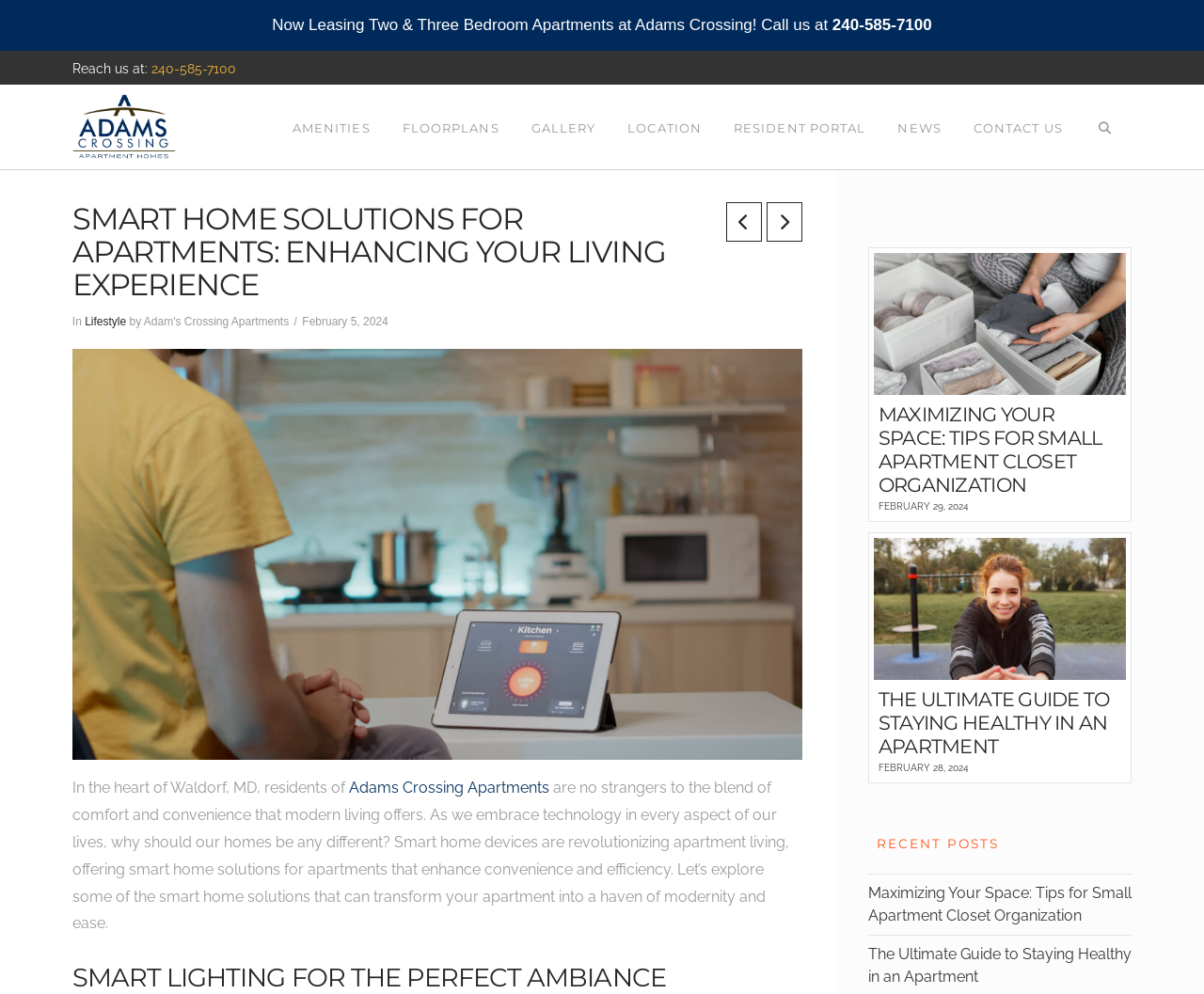What is the name of the apartment complex?
Answer the question using a single word or phrase, according to the image.

Adam's Crossing